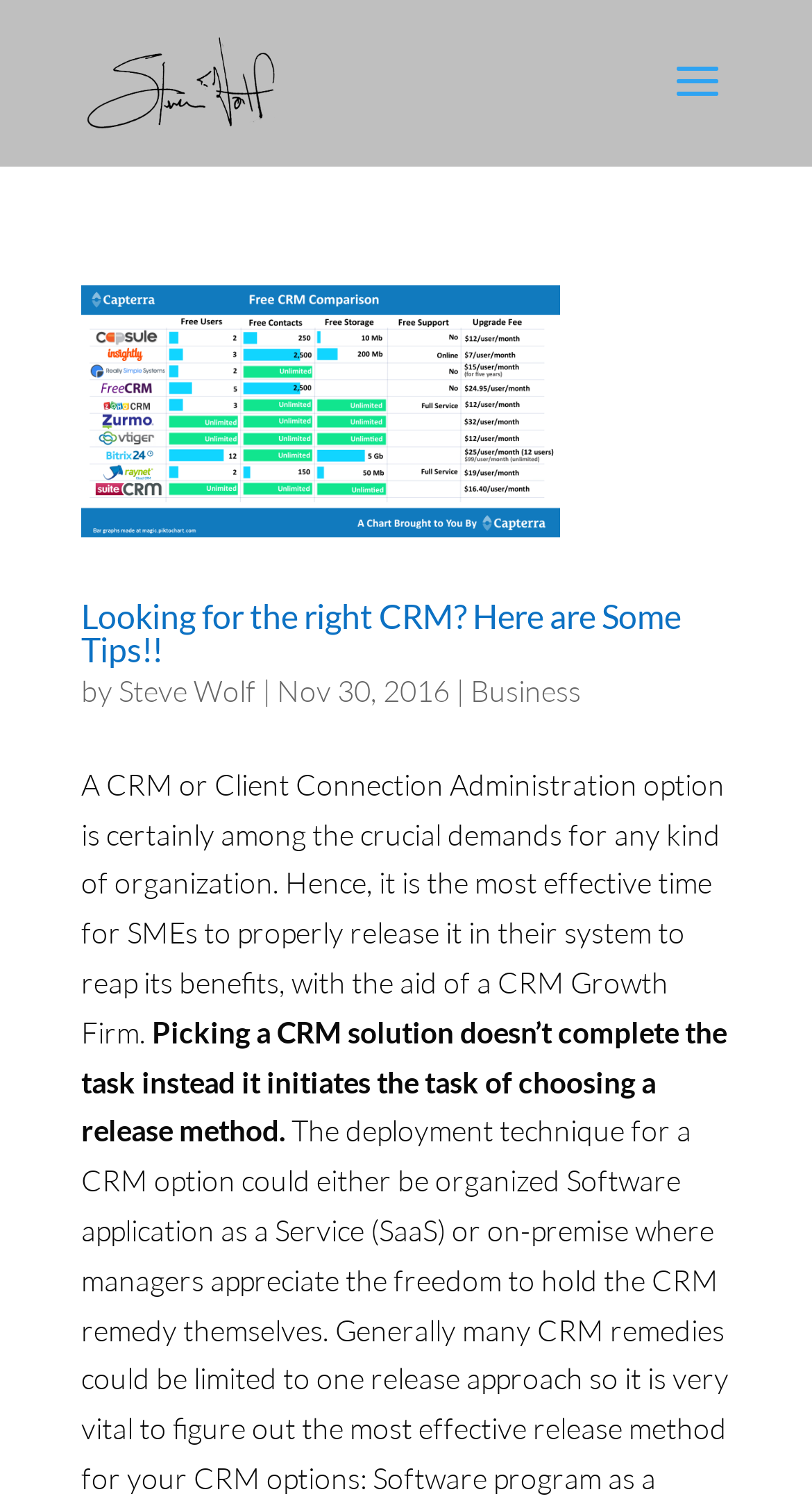Give a comprehensive overview of the webpage, including key elements.

The webpage is about Sugar CRM, with a focus on an article titled "Looking for the right CRM? Here are Some Tips!!" written by Steve Wolf on November 30, 2016. 

At the top left of the page, there is a link to "Steven E. Wolf" accompanied by an image, which is likely a profile picture or logo. 

Below this, there is a prominent link to the article, accompanied by a larger image that takes up most of the width of the page. The article title is also presented as a heading, with a link to the article below it. 

To the right of the article title, there is a byline that reads "by Steve Wolf" followed by the date of publication. 

On the same line, there is a link to the category "Business" at the far right. 

The main content of the article is divided into two paragraphs. The first paragraph discusses the importance of CRM or Client Connection Administration for organizations, especially SMEs, and how they can benefit from it with the help of a CRM Growth Firm. 

The second paragraph highlights that choosing a CRM solution is just the beginning, and that selecting a release method is the next crucial step.